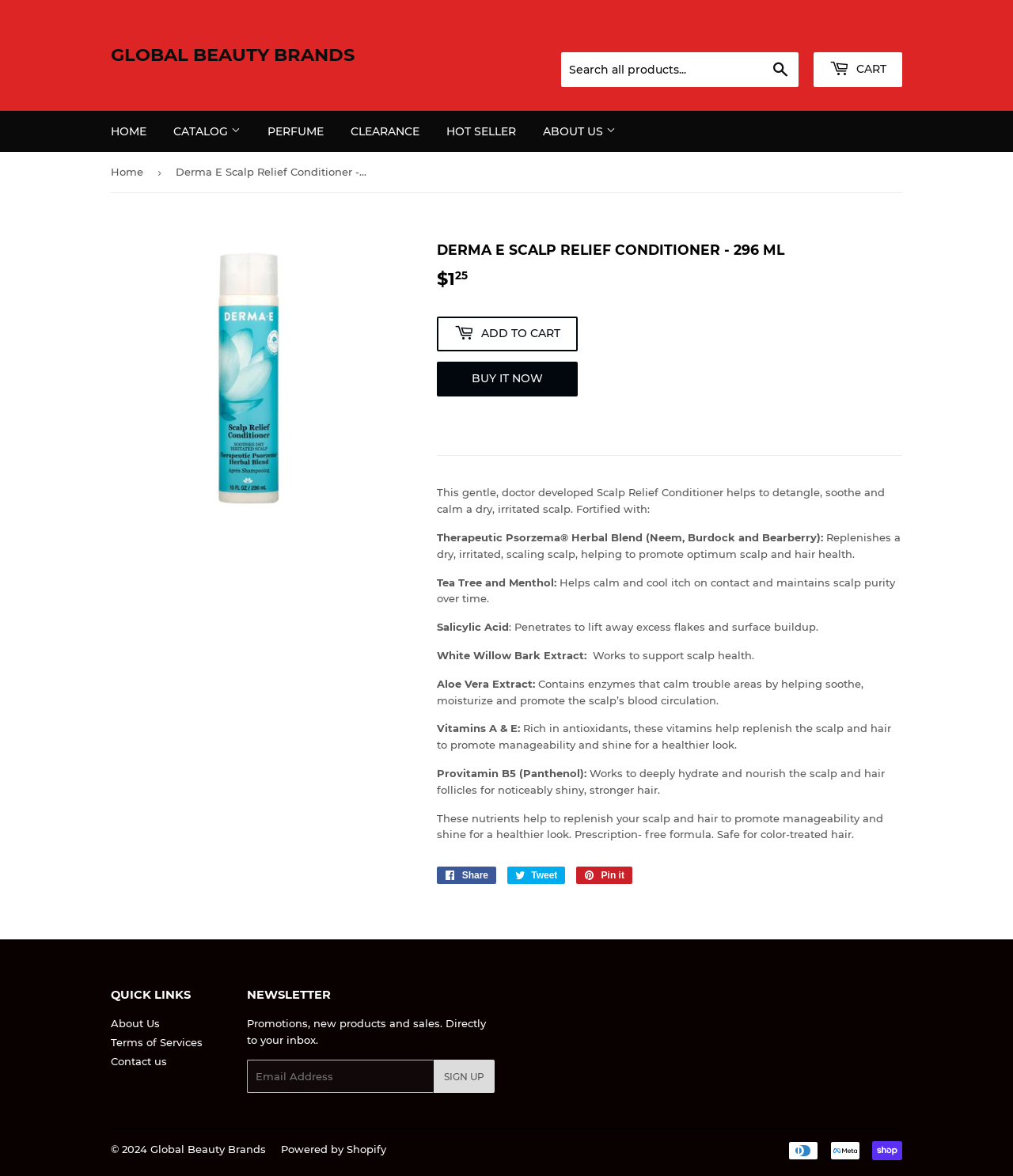Write an exhaustive caption that covers the webpage's main aspects.

This webpage is about a product called Derma E Scalp Relief Conditioner, which is a gentle, doctor-developed conditioner that helps to detangle, soothe, and calm a dry, irritated scalp. The product is fortified with a therapeutic herbal blend, tea tree, and menthol, among other ingredients.

At the top of the page, there is a navigation menu with links to different categories such as "Home", "Catalog", "Lips", "Eyes", "Face", "Skincare", and "Accessories". There is also a search bar and a cart icon.

Below the navigation menu, there is a large image of the product, followed by a heading that displays the product name and price, which is $1.25. There are two buttons, "Add to Cart" and "Buy it Now", allowing customers to purchase the product.

The product description is divided into several sections, each highlighting the benefits of different ingredients. The text is accompanied by a separator line, which separates the different sections.

At the bottom of the page, there are links to share the product on social media platforms such as Facebook, Twitter, and Pinterest. There is also a section called "Quick Links" that provides links to "About Us", "Terms of Services", and "Contact us". Additionally, there is a newsletter section where customers can sign up to receive promotions, new products, and sales directly to their inbox.